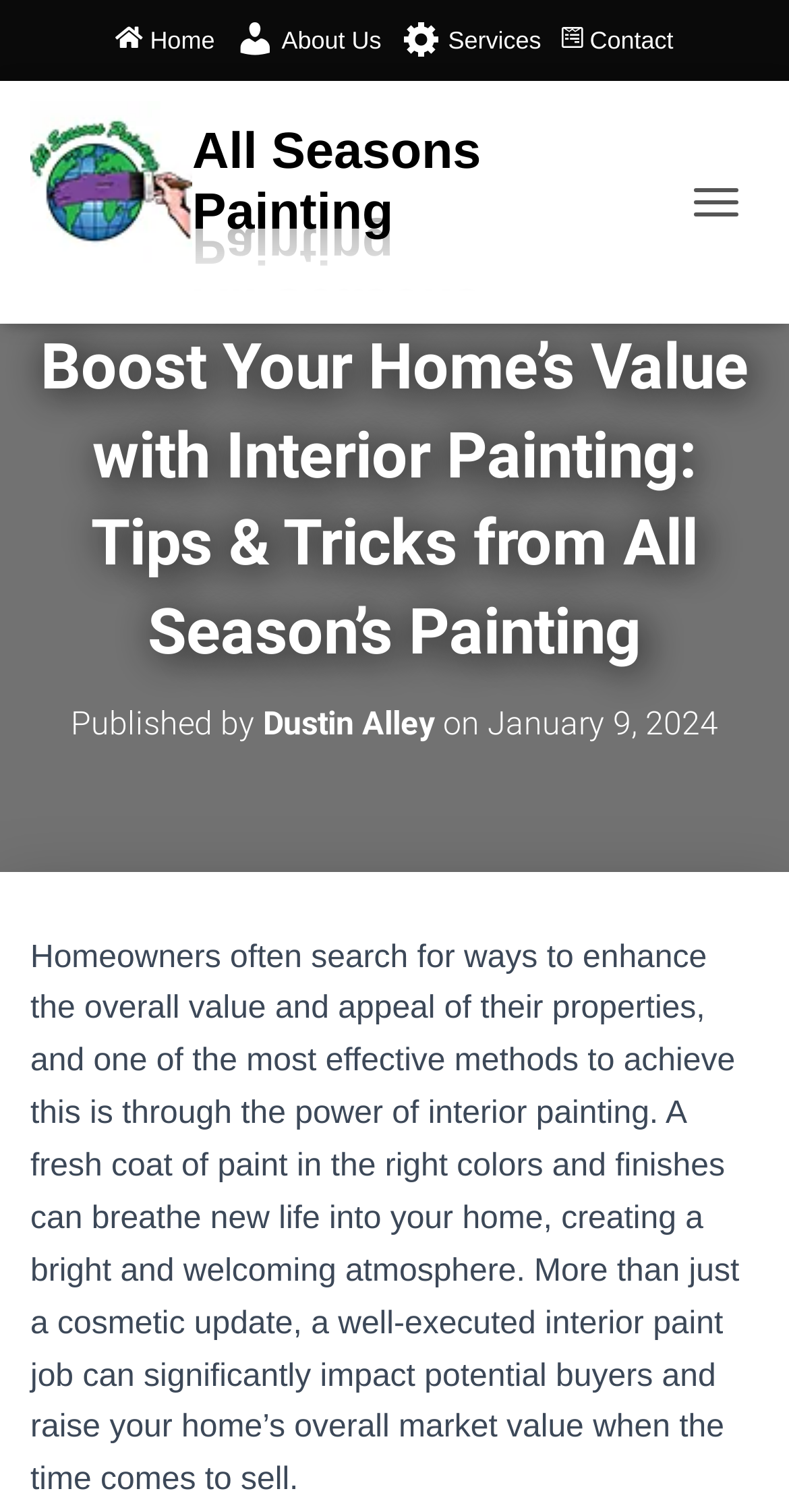How many navigation links are there at the top?
Please interpret the details in the image and answer the question thoroughly.

I found the number of navigation links by counting the link elements at the top of the webpage, which are 'Home', 'About Us', 'Services', and 'Contact'.